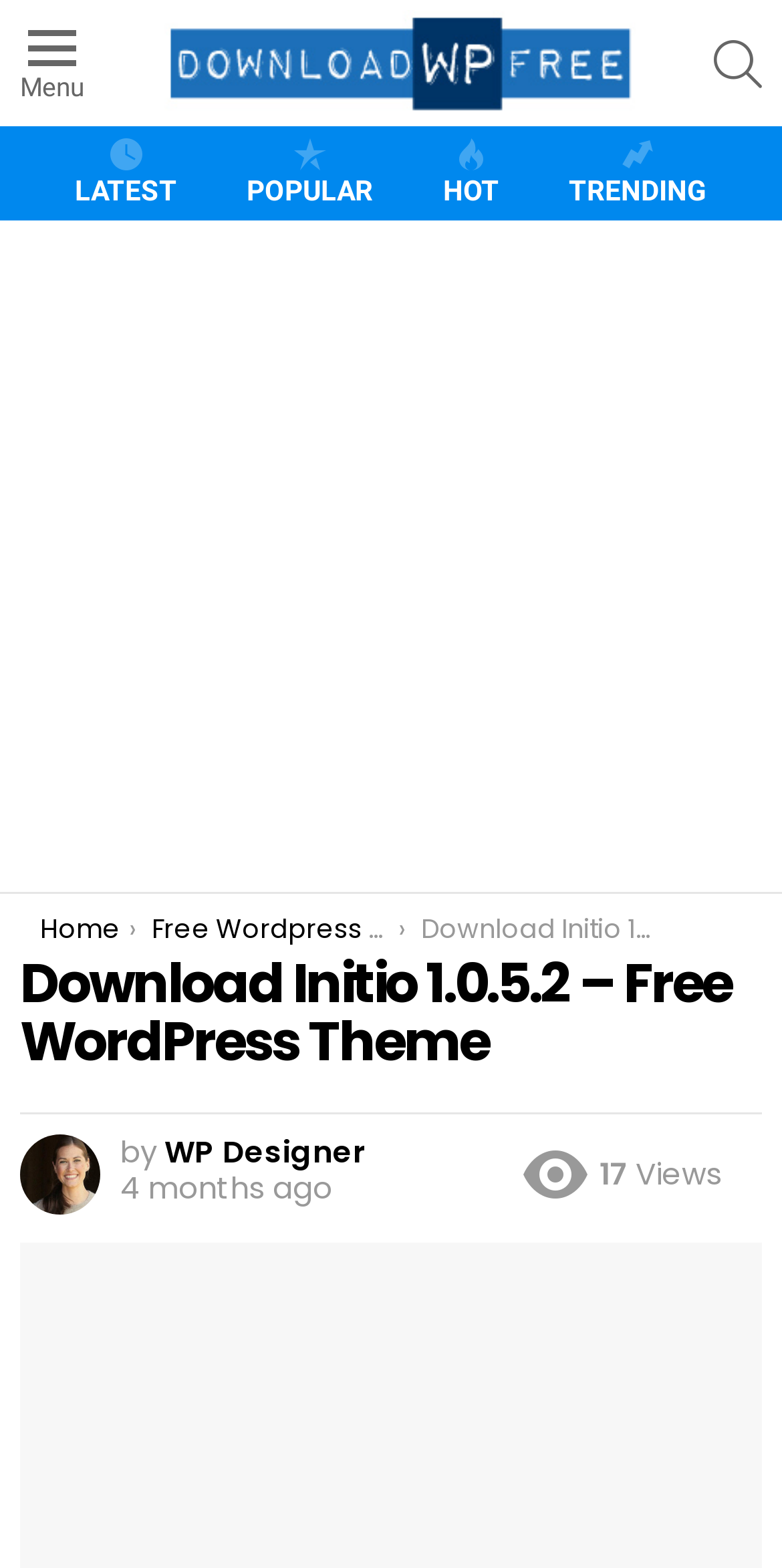Examine the image and give a thorough answer to the following question:
What is the current version of the theme?

The current version of the theme can be found in the heading 'Download Initio 1.0.5.2 – Free WordPress Theme' which is located in the main content area of the webpage.